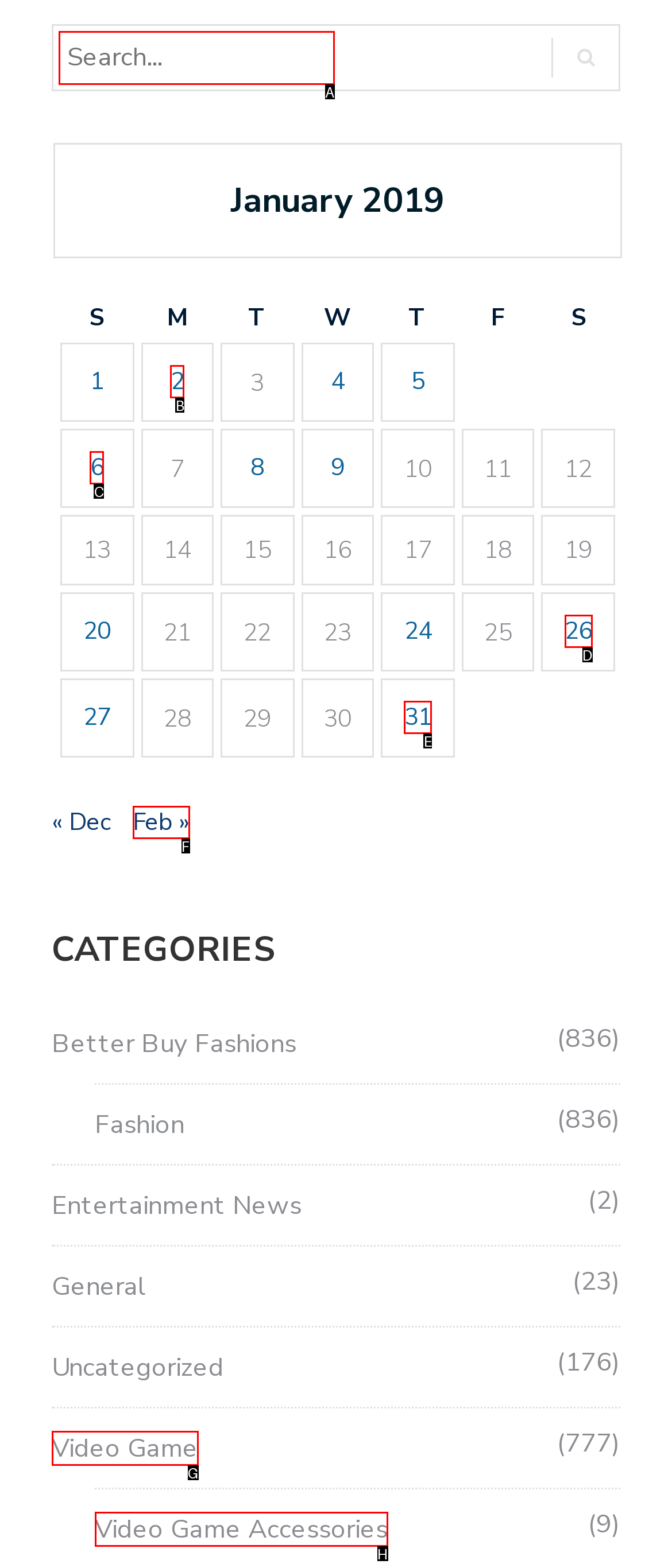From the choices provided, which HTML element best fits the description: Video Game? Answer with the appropriate letter.

G